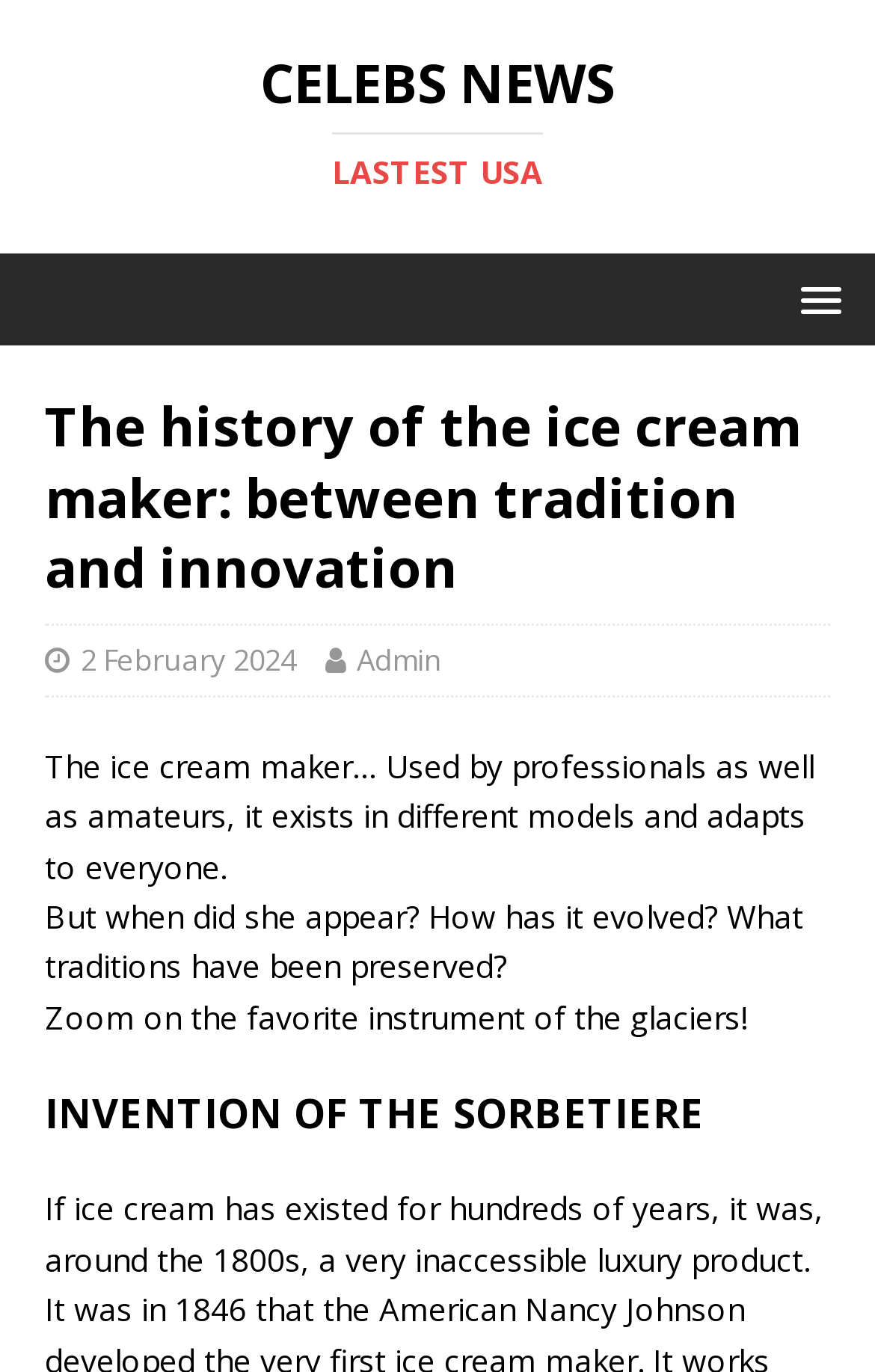Who is the author of the article?
From the screenshot, supply a one-word or short-phrase answer.

Admin